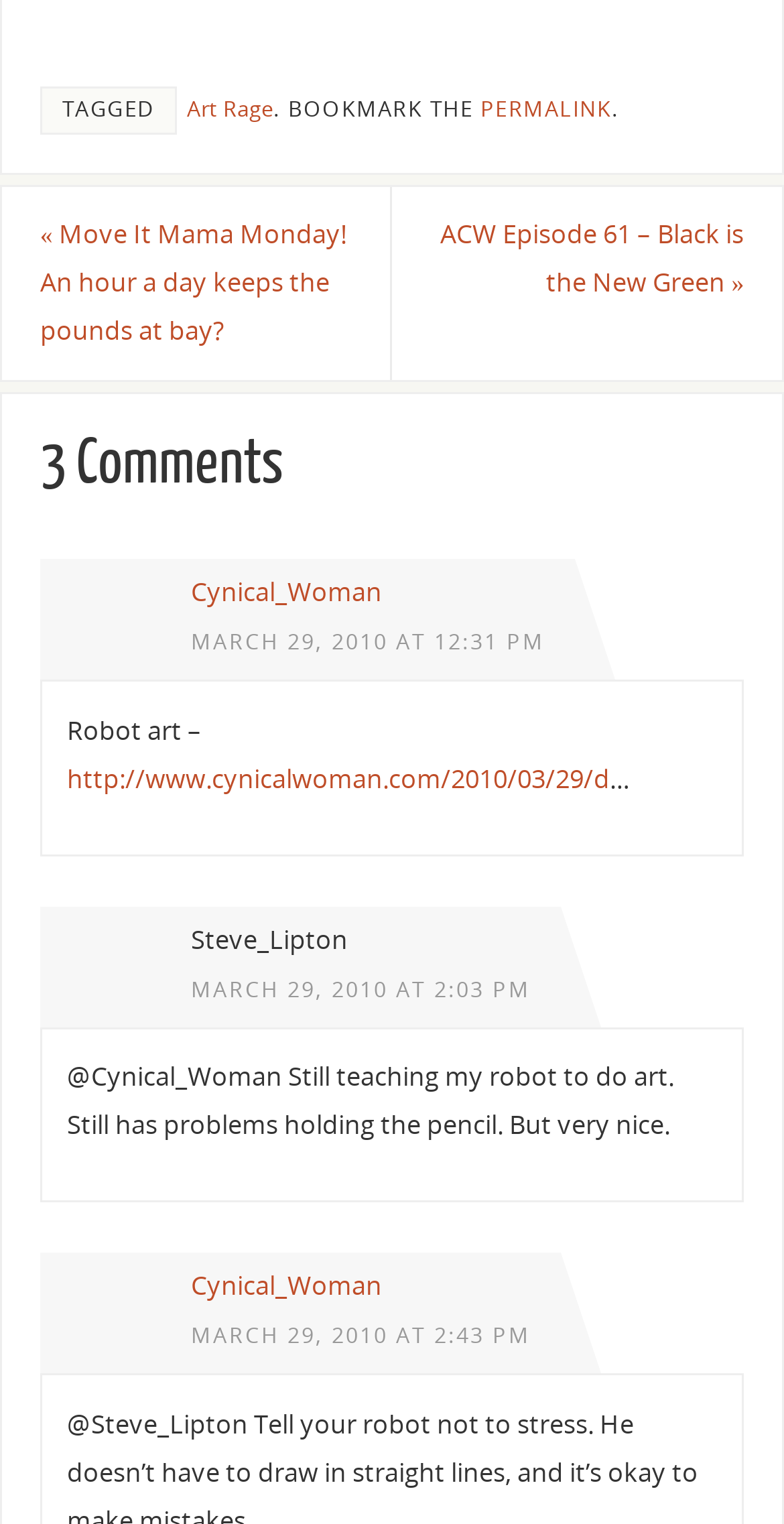With reference to the screenshot, provide a detailed response to the question below:
What is the date of the second comment?

I examined the second comment on the webpage and found the date and time, 'MARCH 29, 2010 AT 2:03 PM', which is a link.